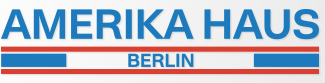What historical event is Amerika Haus reminiscent of?
Please provide a detailed answer to the question.

Amerika Haus serves as a reminder of the enduring connections between the United States and Germany, especially during pivotal moments such as the Berlin Airlift, a significant historical event that highlights the strong bond between the two nations.